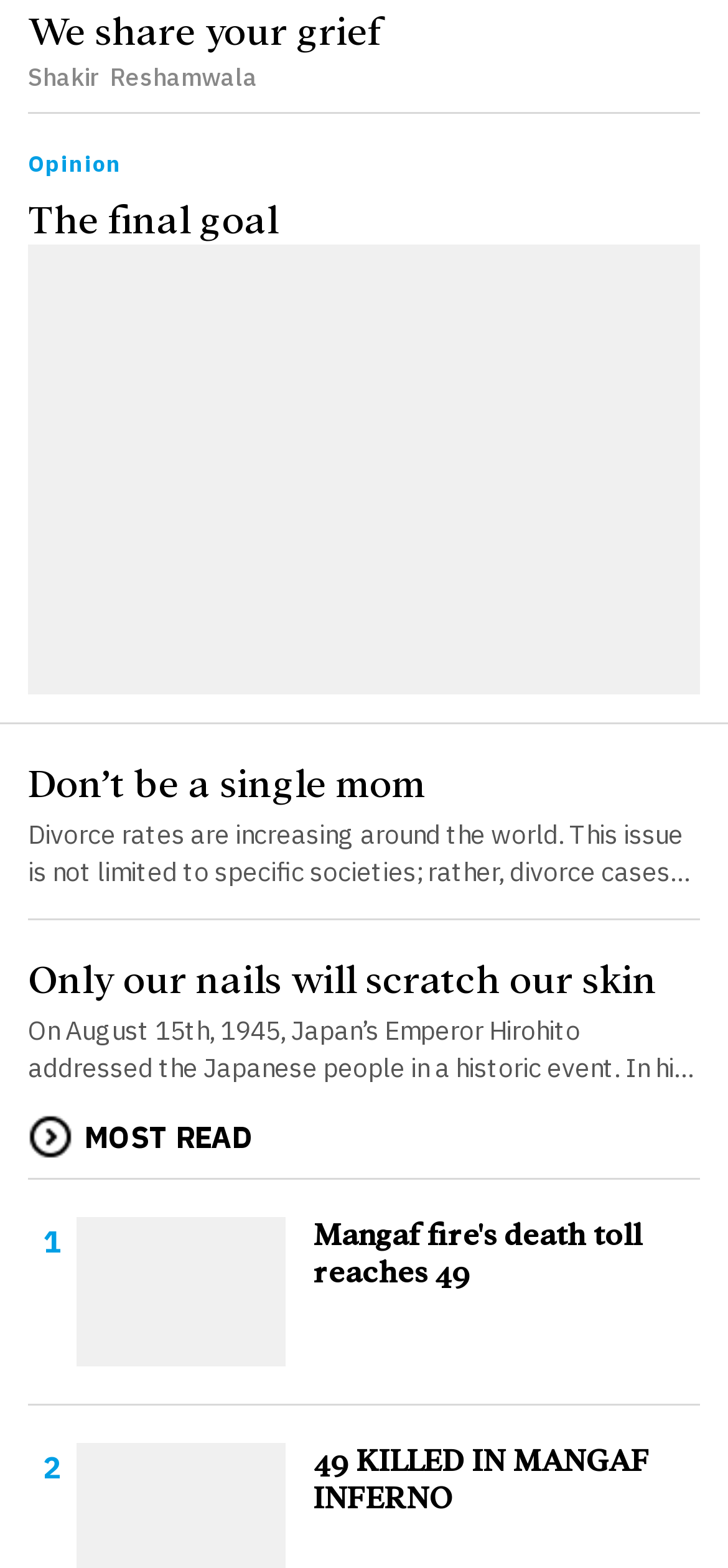Please determine the bounding box coordinates for the element that should be clicked to follow these instructions: "Read the news 'Mangaf fire's death toll reaches 49'".

[0.392, 0.776, 0.962, 0.824]